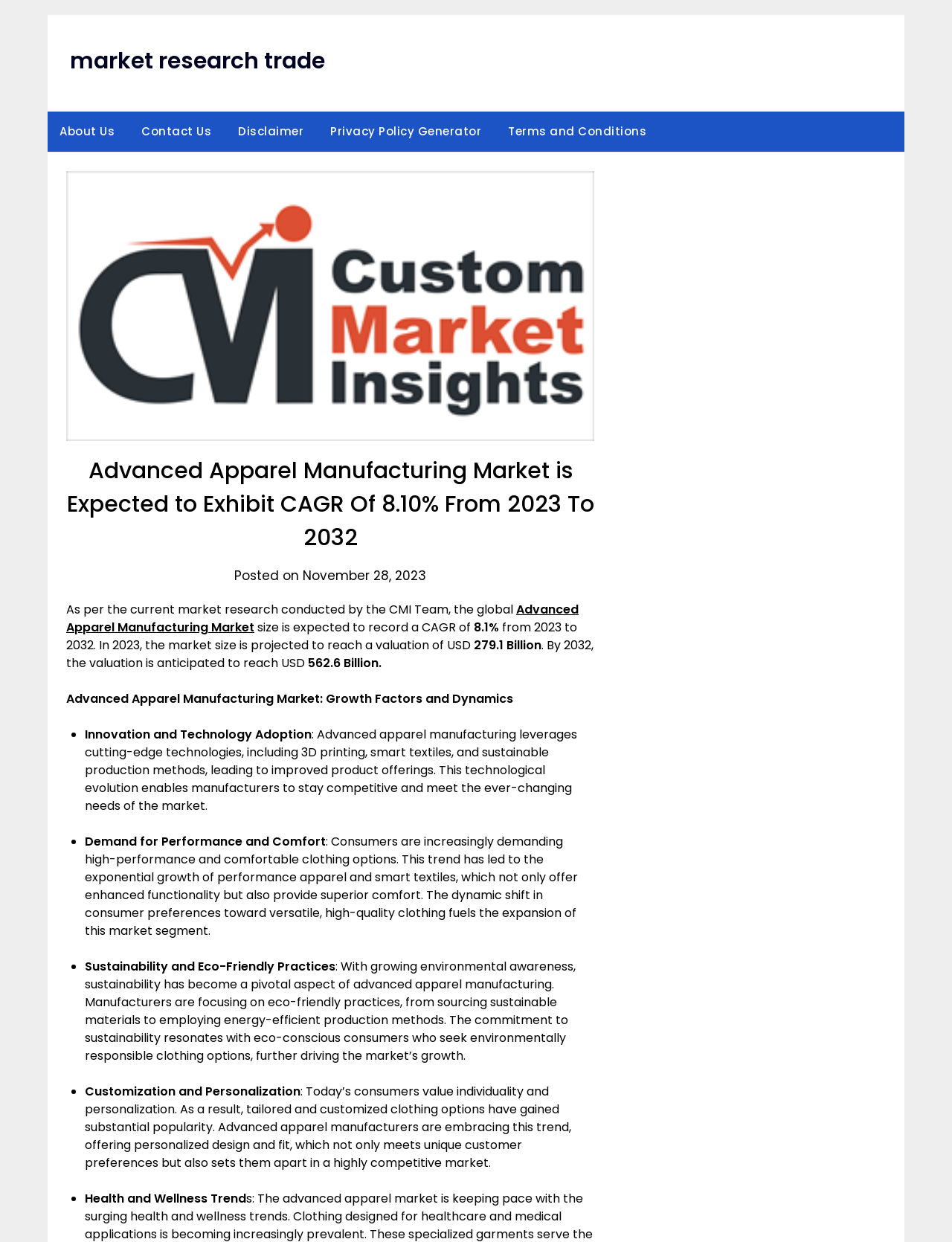Please find the top heading of the webpage and generate its text.

Advanced Apparel Manufacturing Market is Expected to Exhibit CAGR Of 8.10% From 2023 To 2032